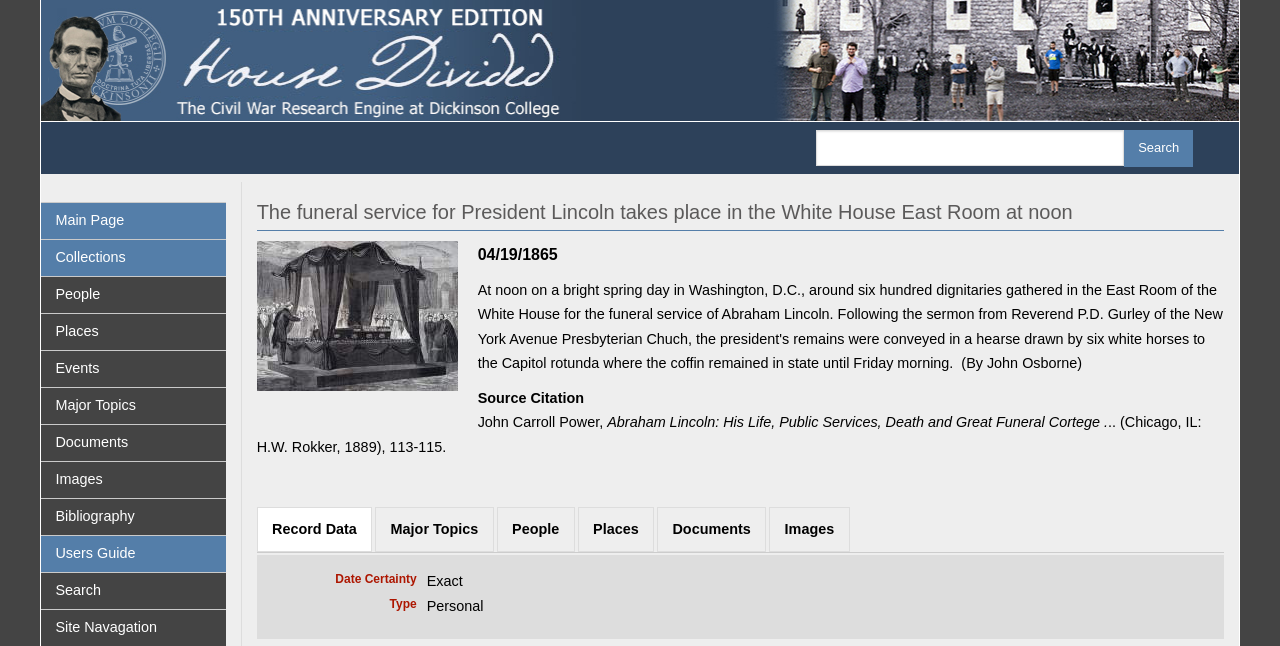Respond to the following query with just one word or a short phrase: 
How many tabs are there in the record data section?

6